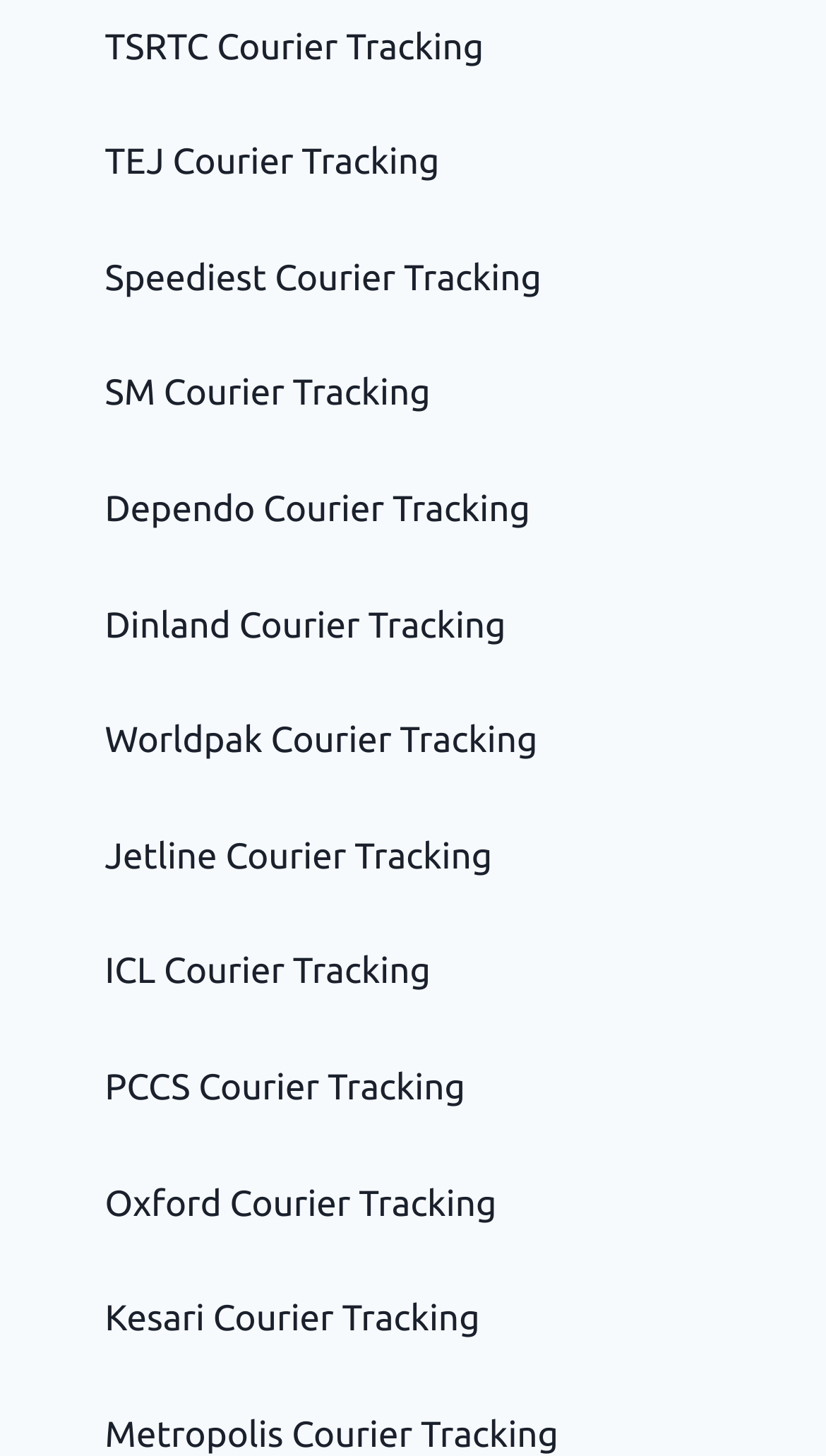How many courier tracking services are listed?
Please provide a single word or phrase as your answer based on the image.

13